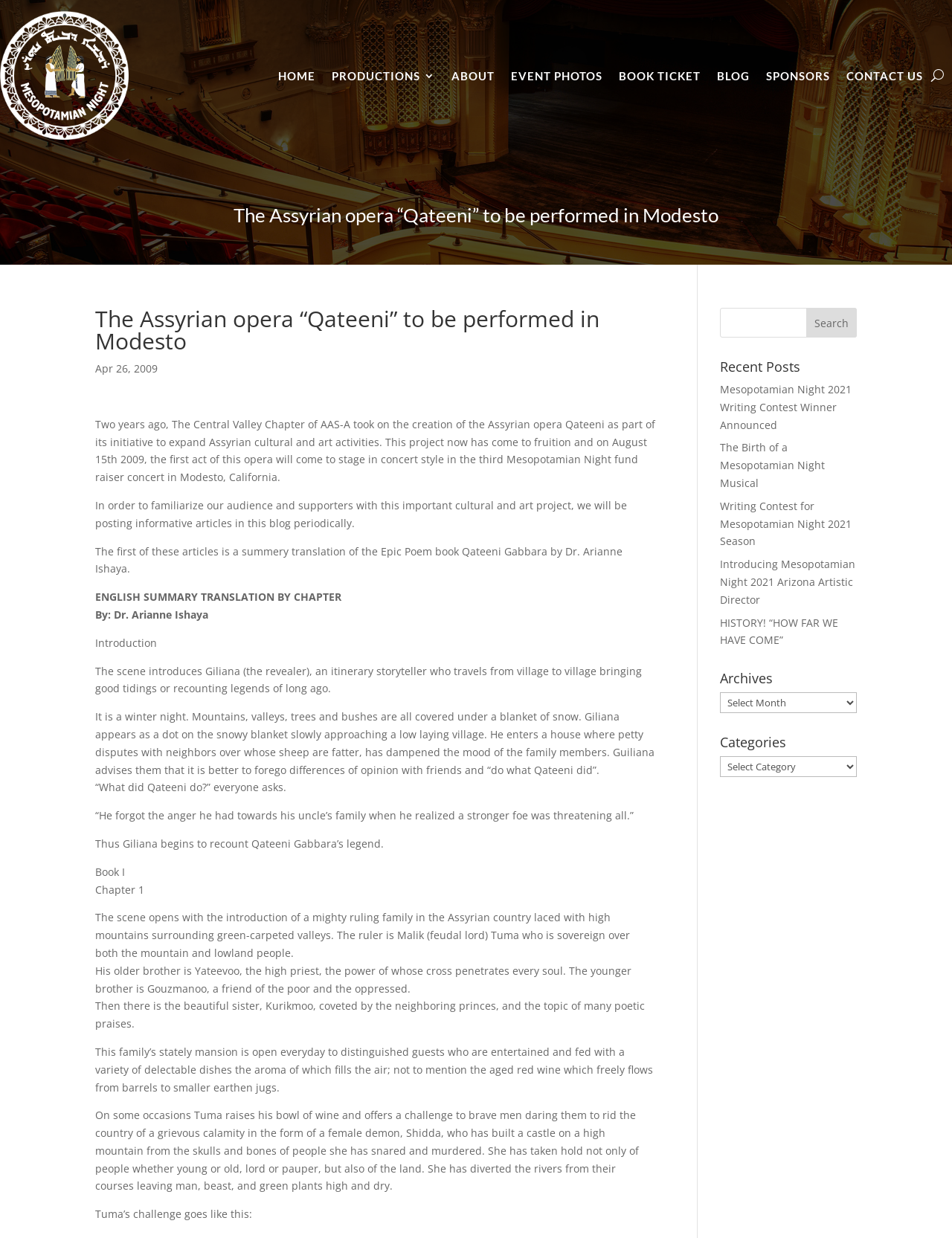Please give a succinct answer using a single word or phrase:
How many recent posts are listed?

5